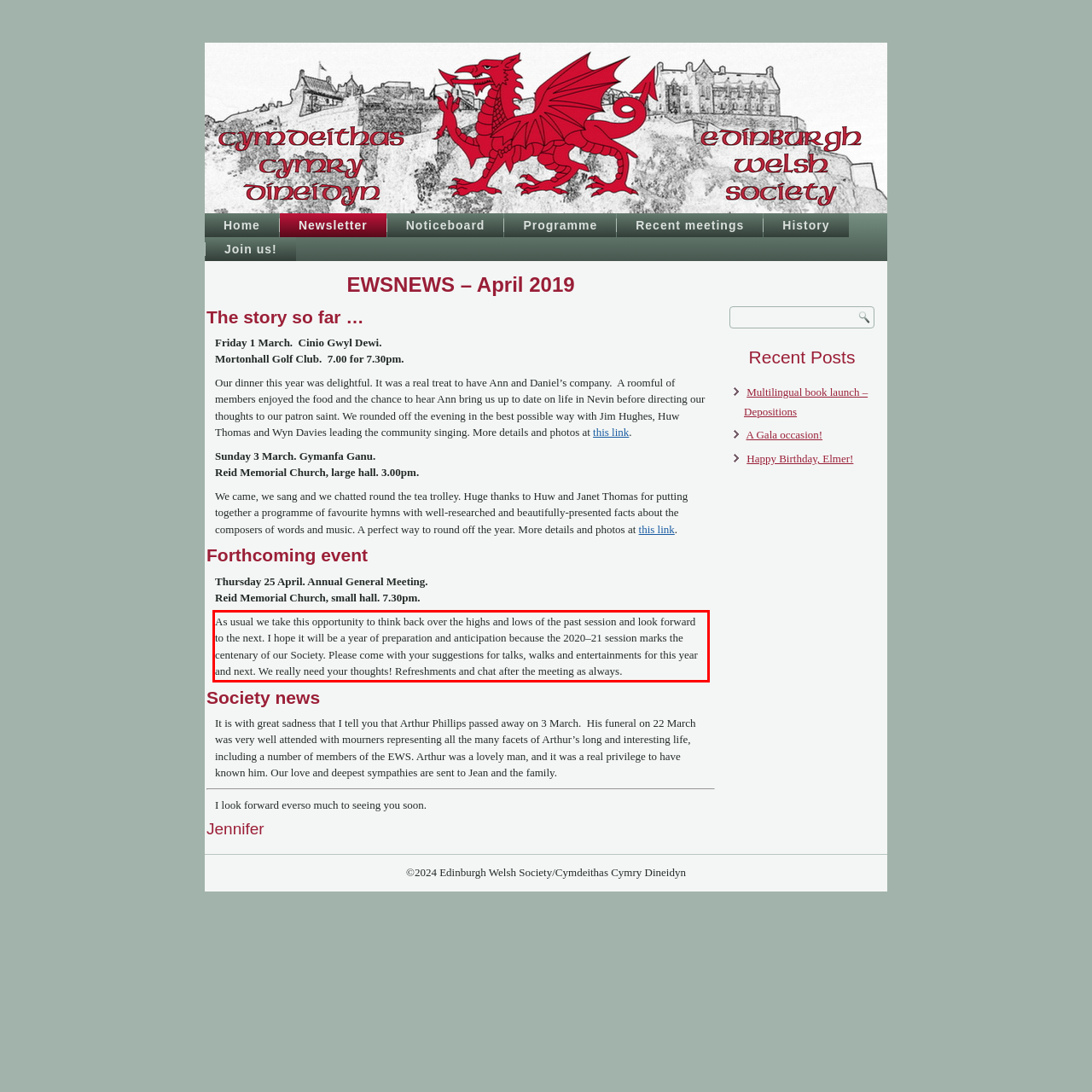Given a webpage screenshot, locate the red bounding box and extract the text content found inside it.

As usual we take this opportunity to think back over the highs and lows of the past session and look forward to the next. I hope it will be a year of preparation and anticipation because the 2020–21 session marks the centenary of our Society. Please come with your suggestions for talks, walks and entertainments for this year and next. We really need your thoughts! Refreshments and chat after the meeting as always.